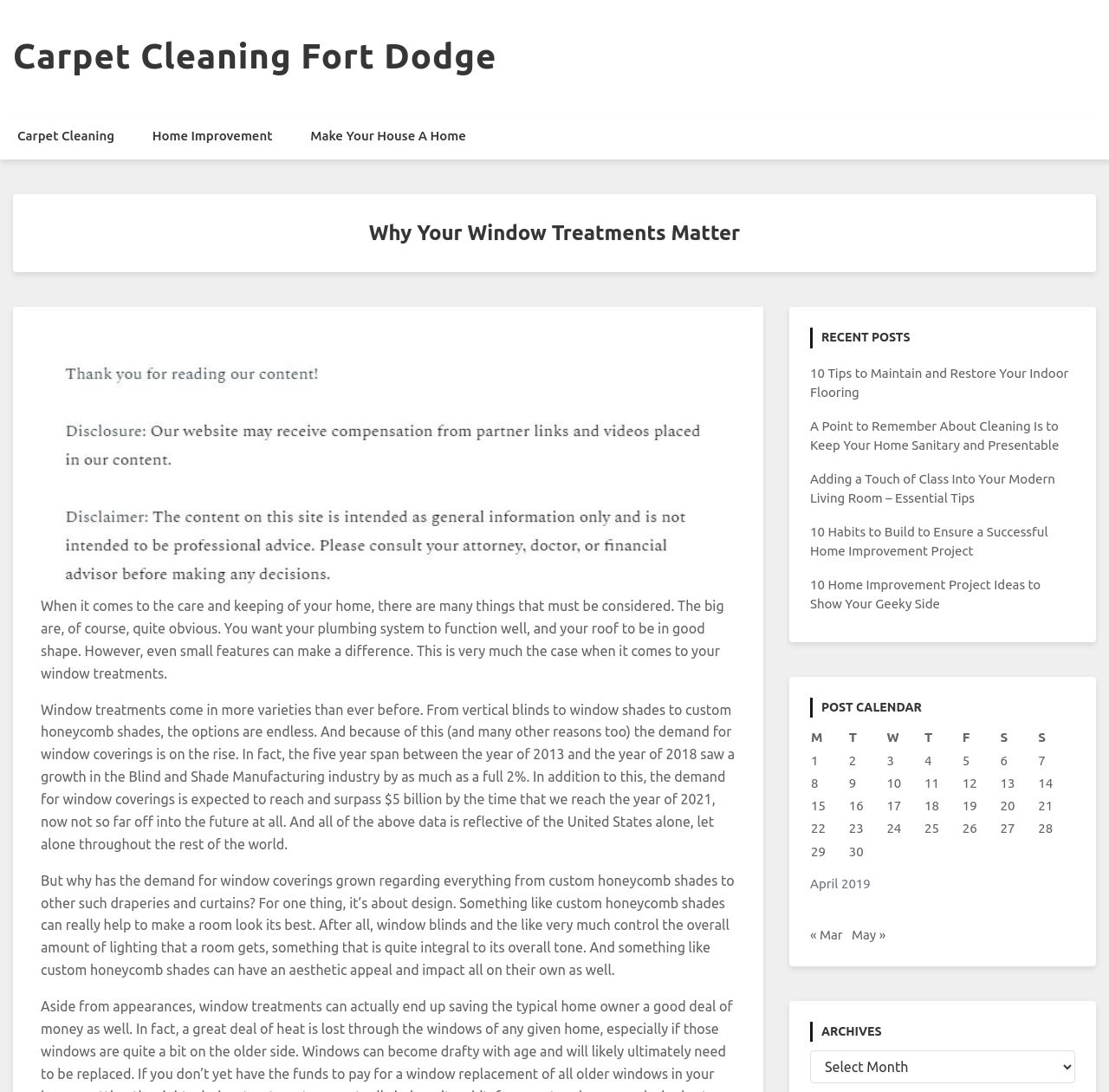Find the bounding box coordinates for the UI element whose description is: "Home Improvement". The coordinates should be four float numbers between 0 and 1, in the format [left, top, right, bottom].

[0.122, 0.103, 0.261, 0.146]